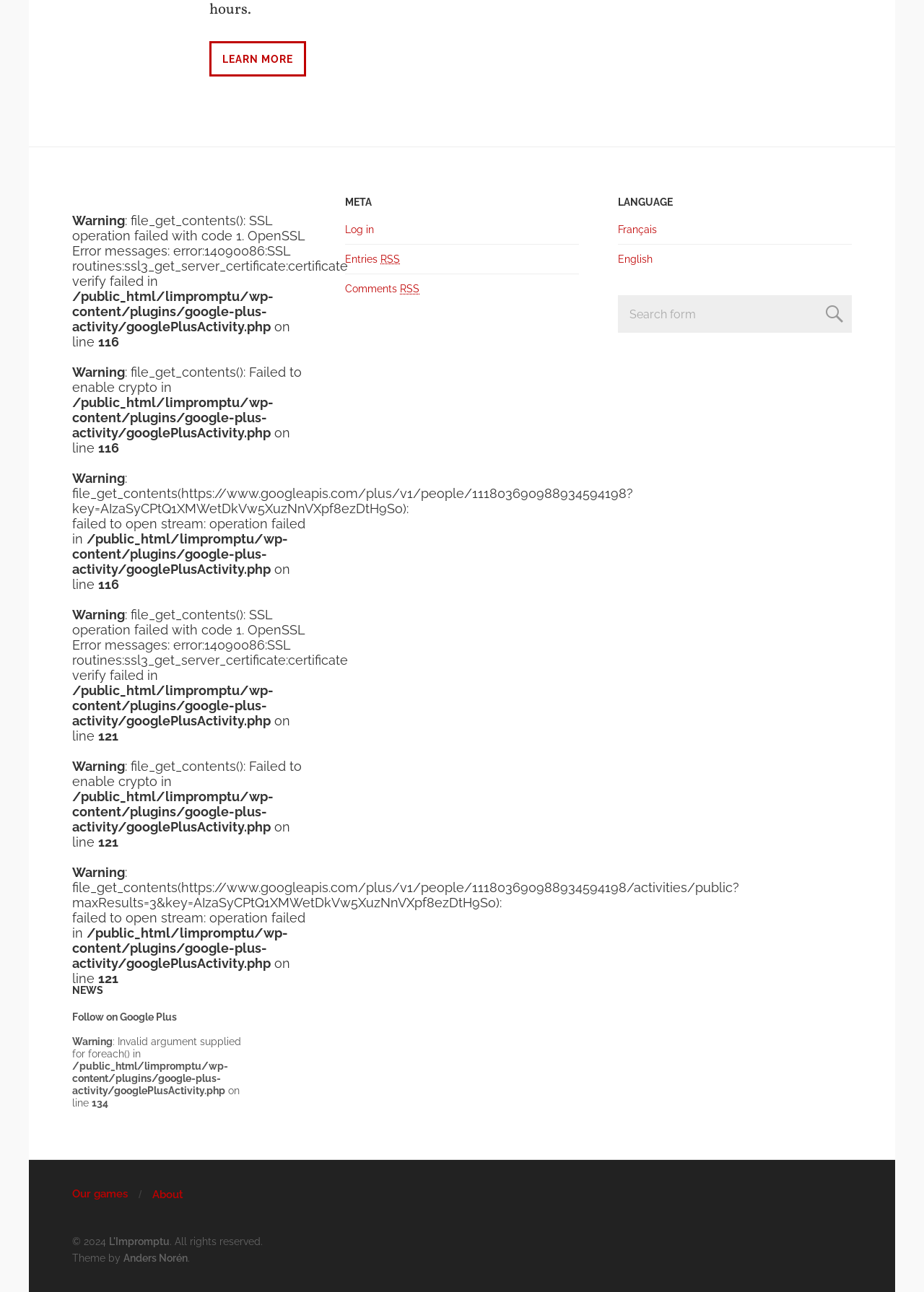Given the element description, predict the bounding box coordinates in the format (top-left x, top-left y, bottom-right x, bottom-right y). Make sure all values are between 0 and 1. Here is the element description: L'Impromptu

[0.118, 0.956, 0.184, 0.966]